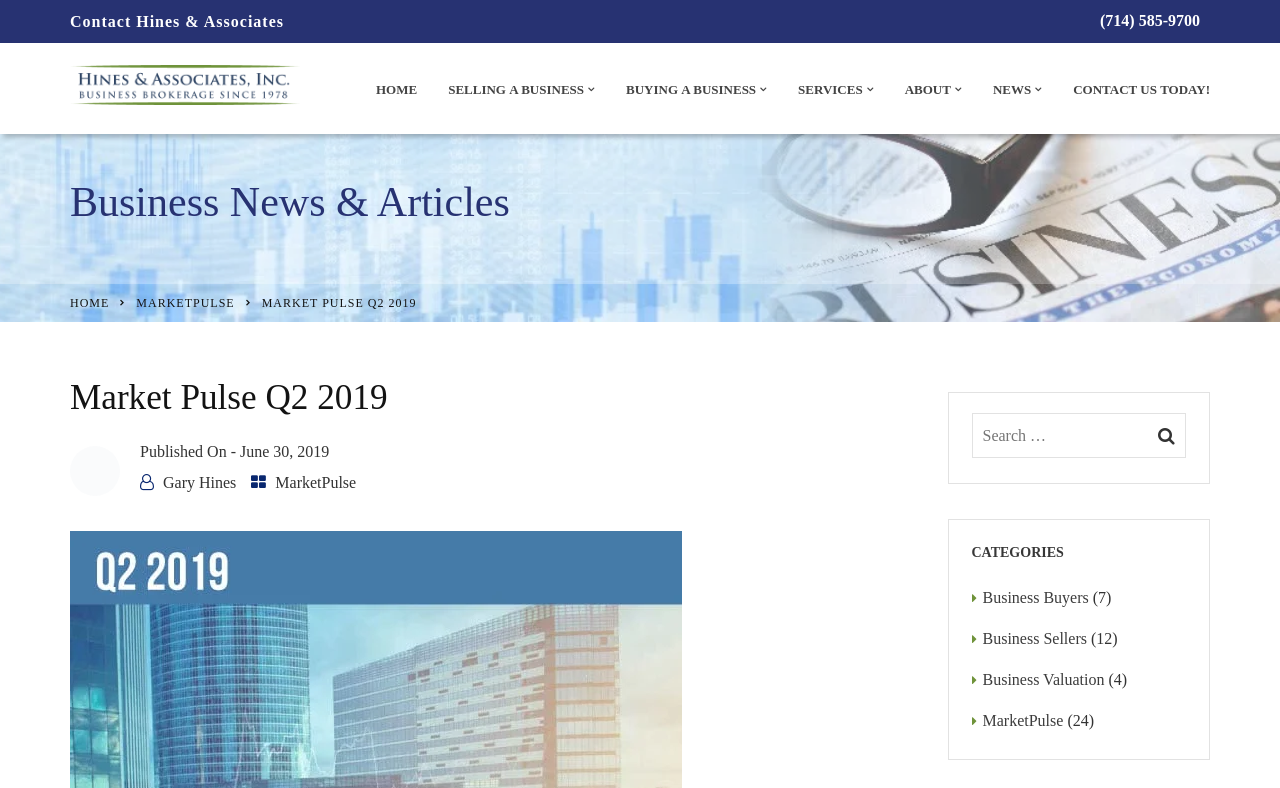How many categories are listed on the webpage?
Refer to the image and provide a detailed answer to the question.

I counted the number of categories by looking at the section labeled 'CATEGORIES' on the webpage, where each category is listed as a link element.